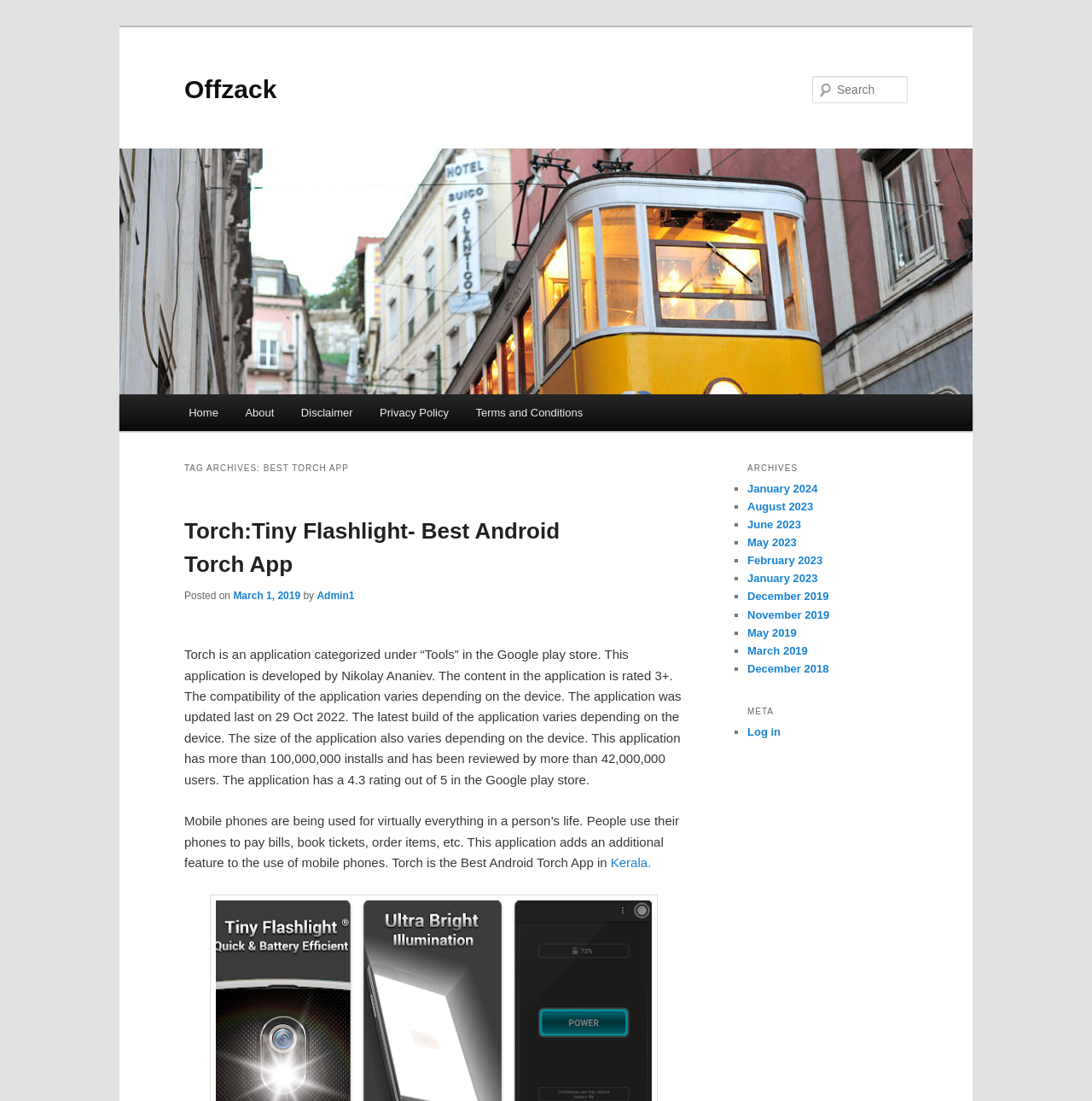Determine the bounding box coordinates for the HTML element described here: "March 2019".

[0.684, 0.585, 0.74, 0.597]